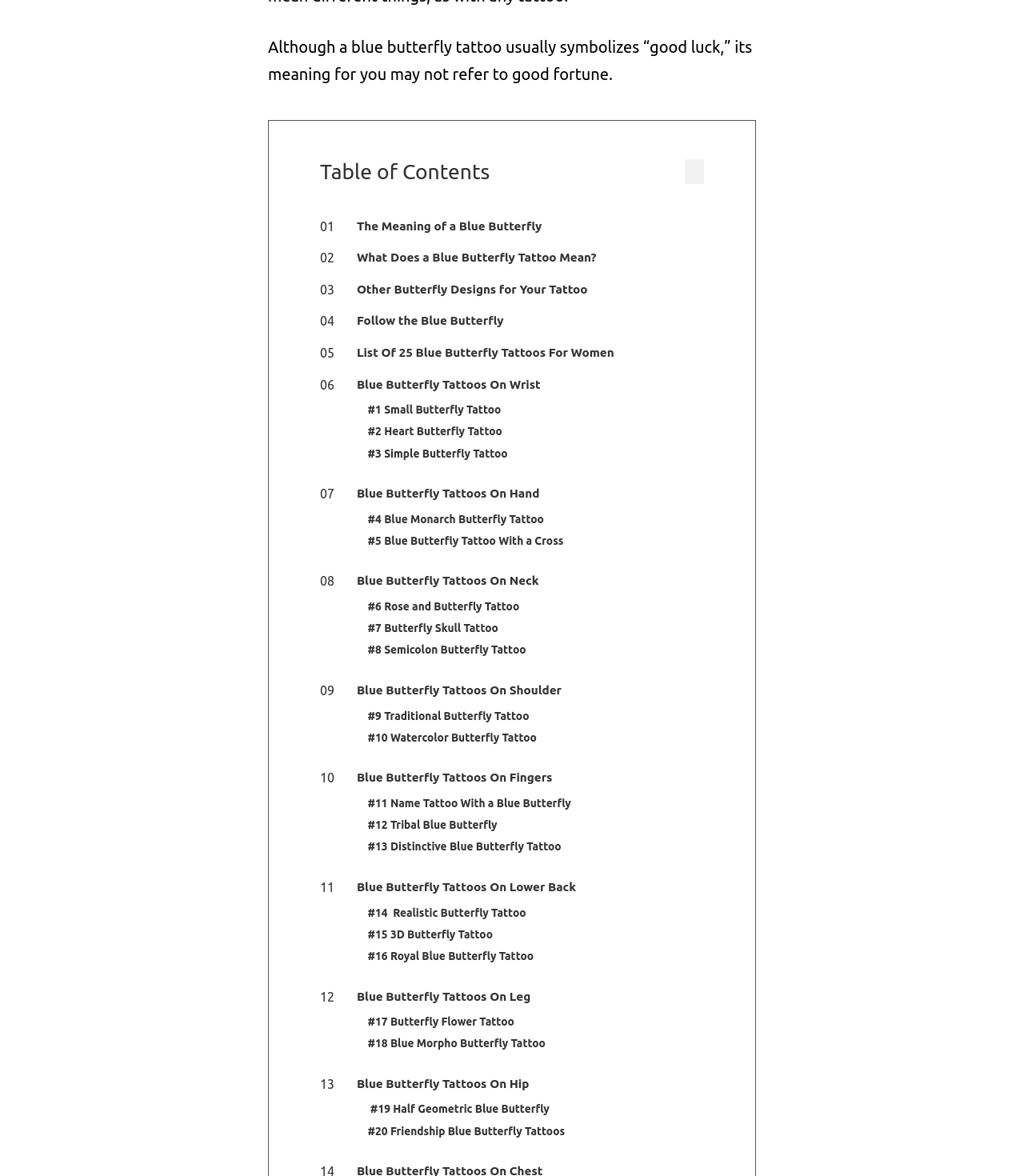Please specify the bounding box coordinates for the clickable region that will help you carry out the instruction: "Click the 'Blue Butterfly Tattoos On Wrist' link".

[0.329, 0.319, 0.528, 0.335]